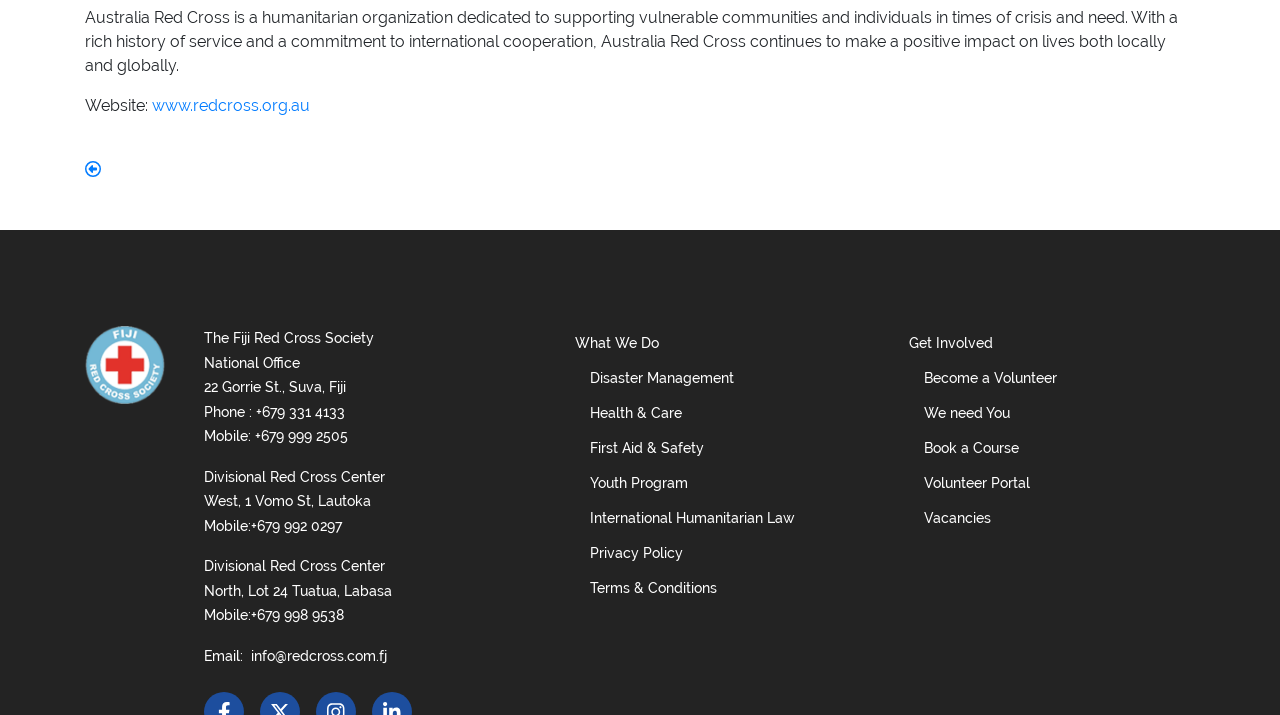Utilize the details in the image to give a detailed response to the question: What is the phone number of the Fiji Red Cross Society?

The question asks for the phone number of the Fiji Red Cross Society, which can be found in the link element with the OCR text '+679 331 4133' under the 'National Office' section.